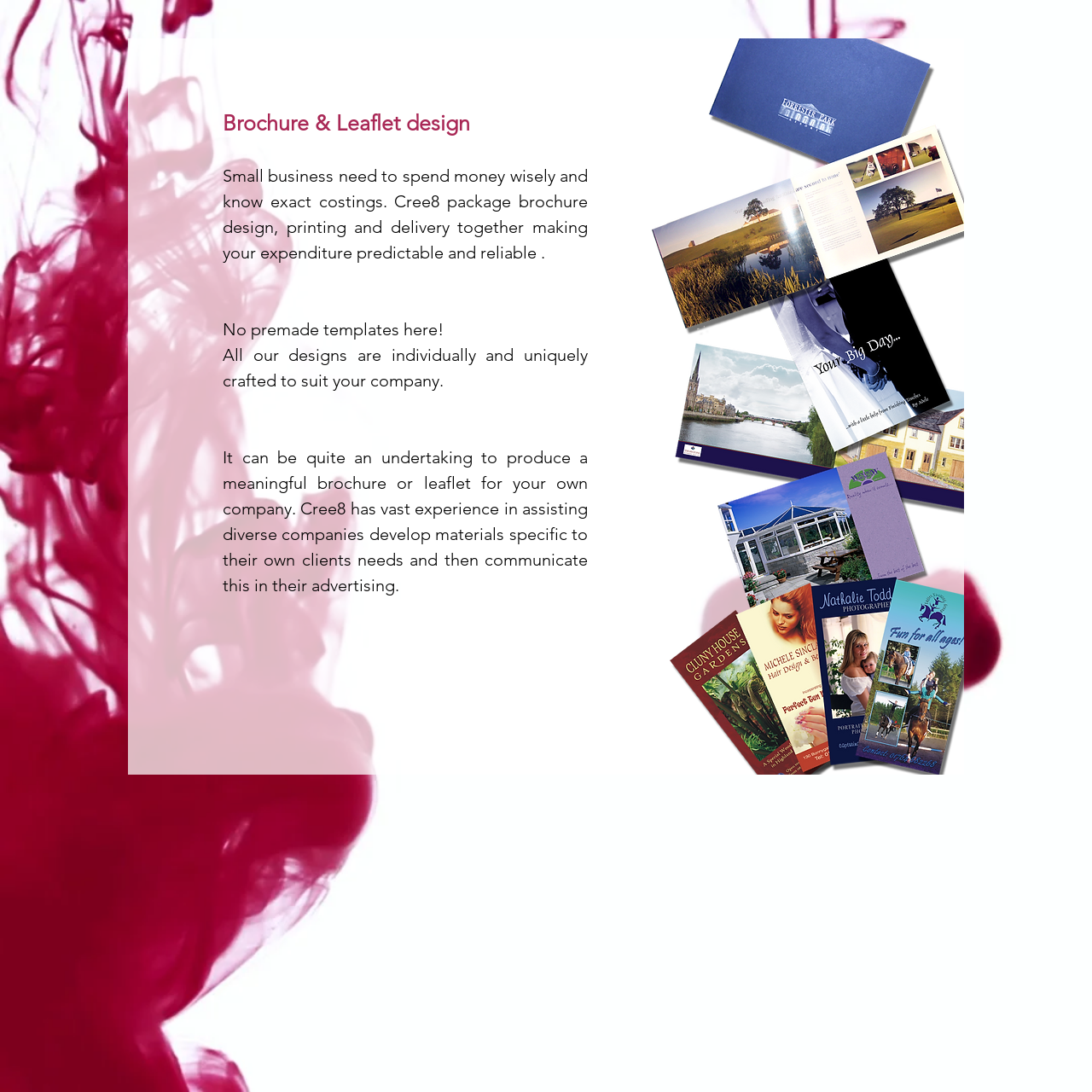What is the role of Cree8 in assisting companies?
Use the image to give a comprehensive and detailed response to the question.

The webpage mentions that Cree8 has vast experience in assisting diverse companies develop materials specific to their own clients' needs and then communicate this in their advertising.